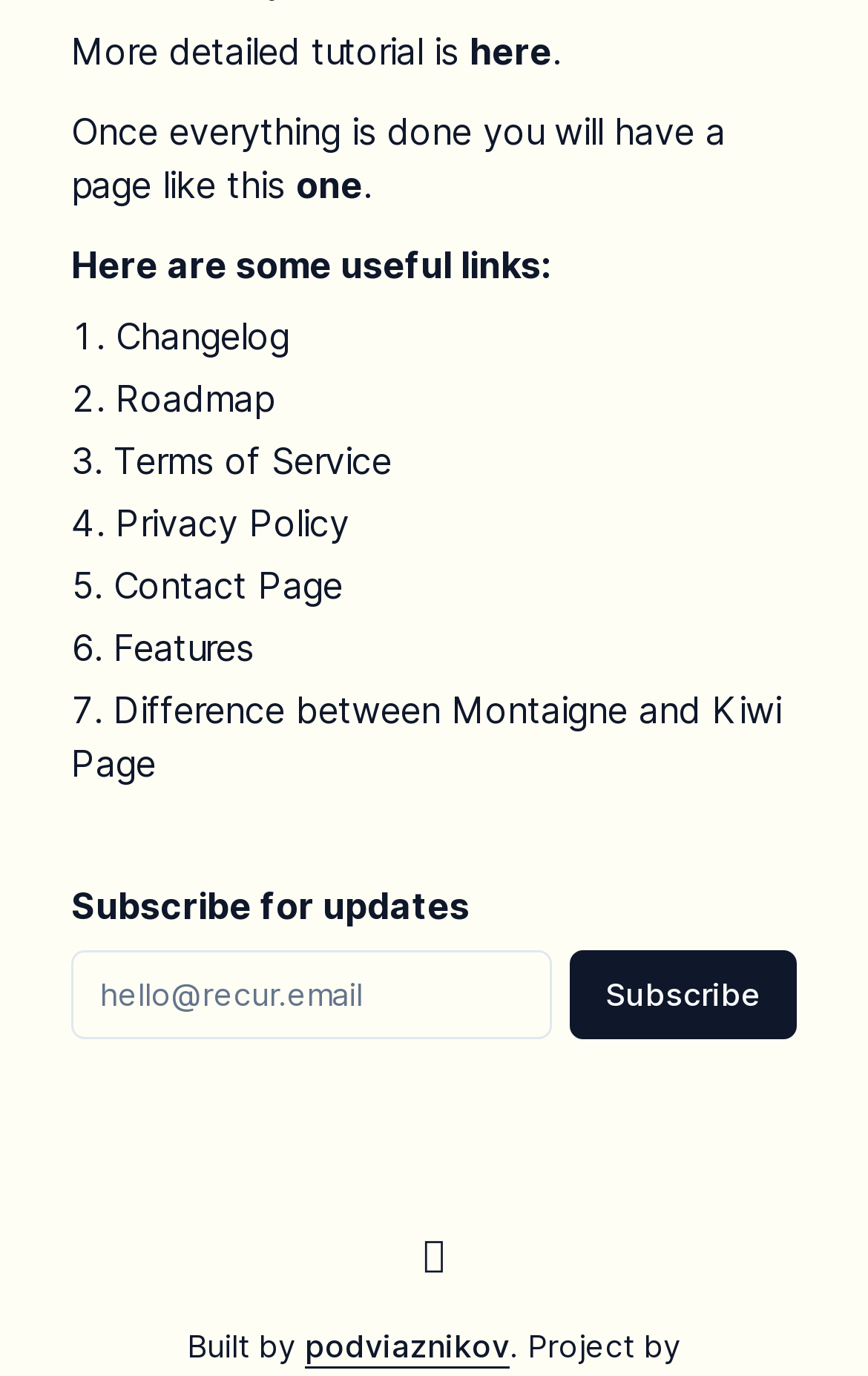Please provide the bounding box coordinate of the region that matches the element description: parent_node: Subscribe name="email" placeholder="hello@recur.email". Coordinates should be in the format (top-left x, top-left y, bottom-right x, bottom-right y) and all values should be between 0 and 1.

[0.082, 0.69, 0.636, 0.755]